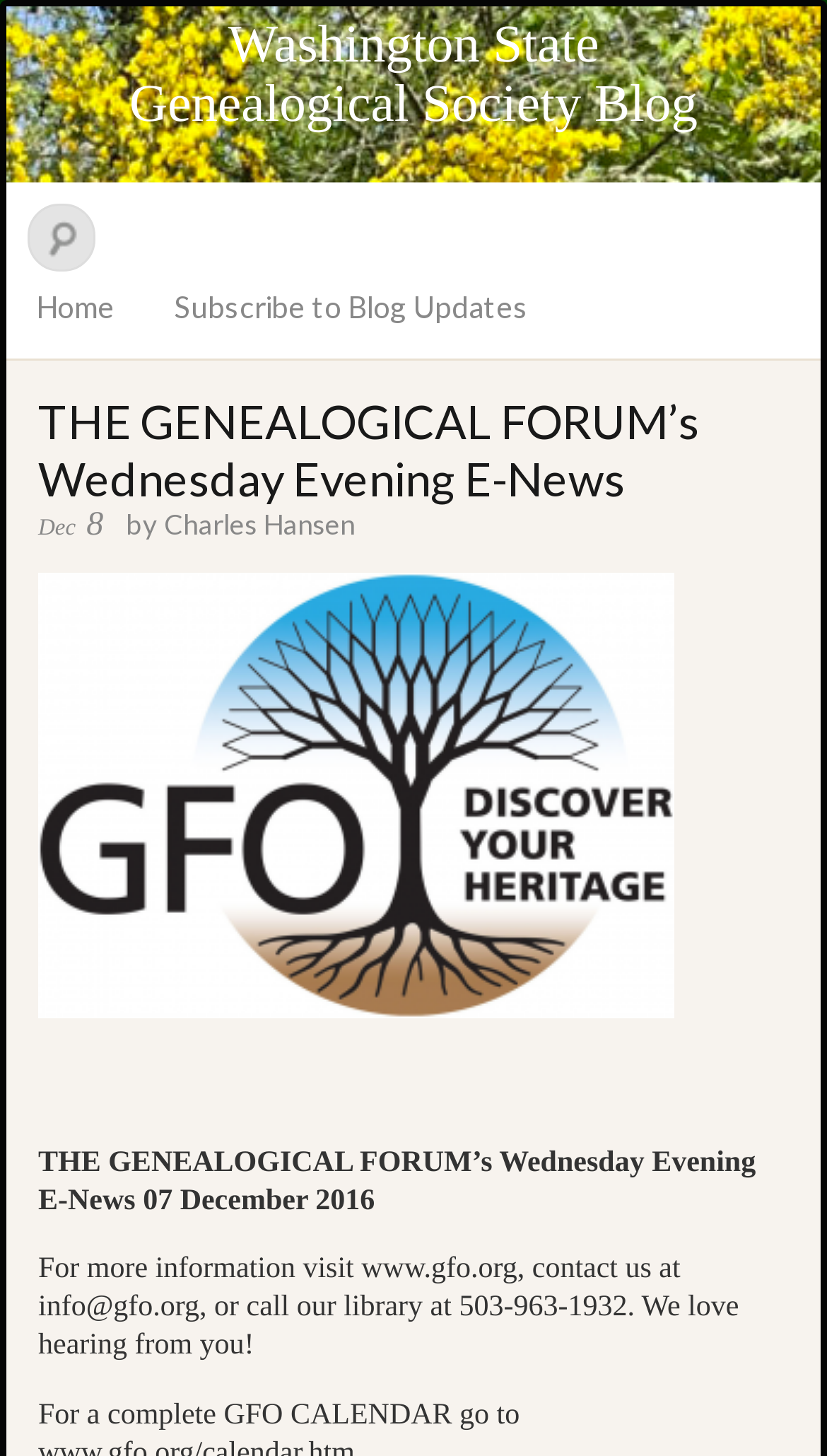What is the date of this post? Look at the image and give a one-word or short phrase answer.

Dec 8, 2016